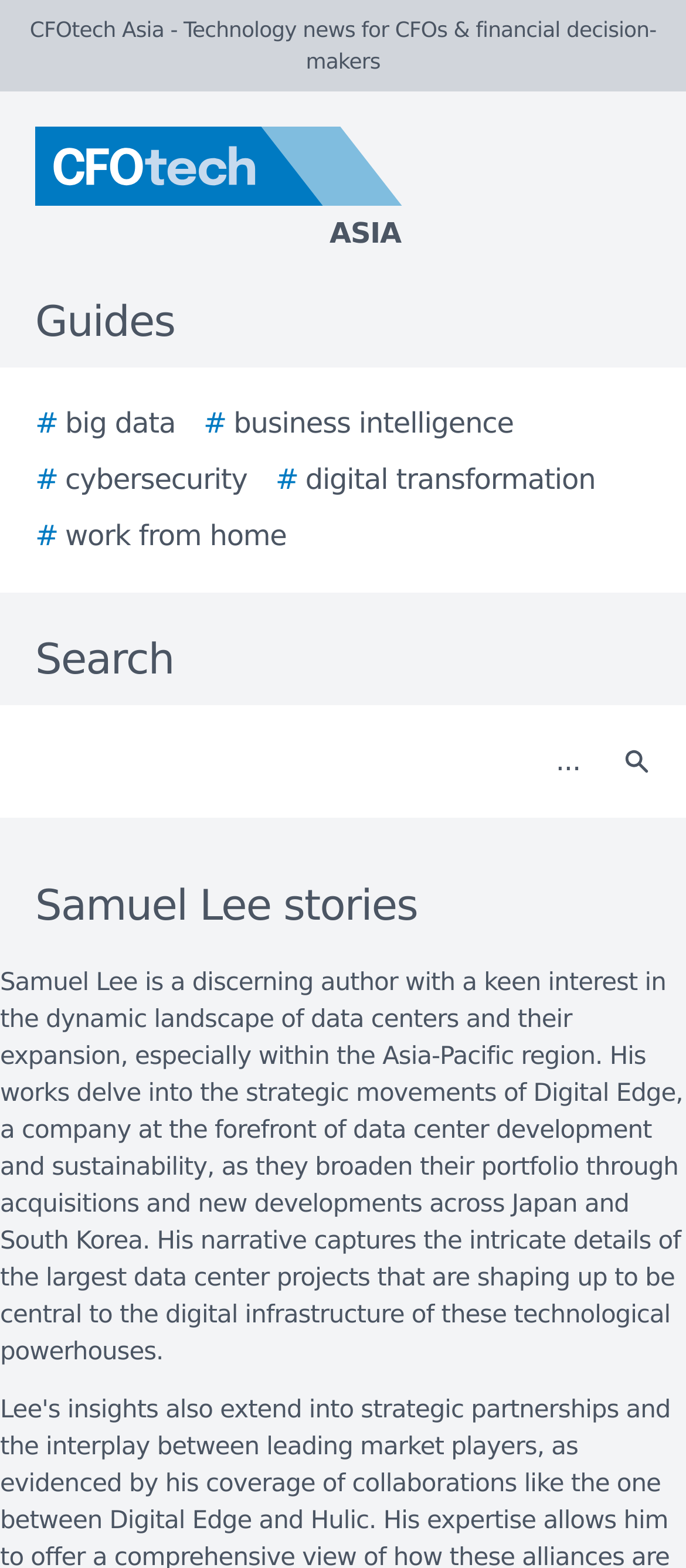Determine the bounding box coordinates of the clickable area required to perform the following instruction: "Read about Samuel Lee stories". The coordinates should be represented as four float numbers between 0 and 1: [left, top, right, bottom].

[0.0, 0.557, 1.0, 0.598]